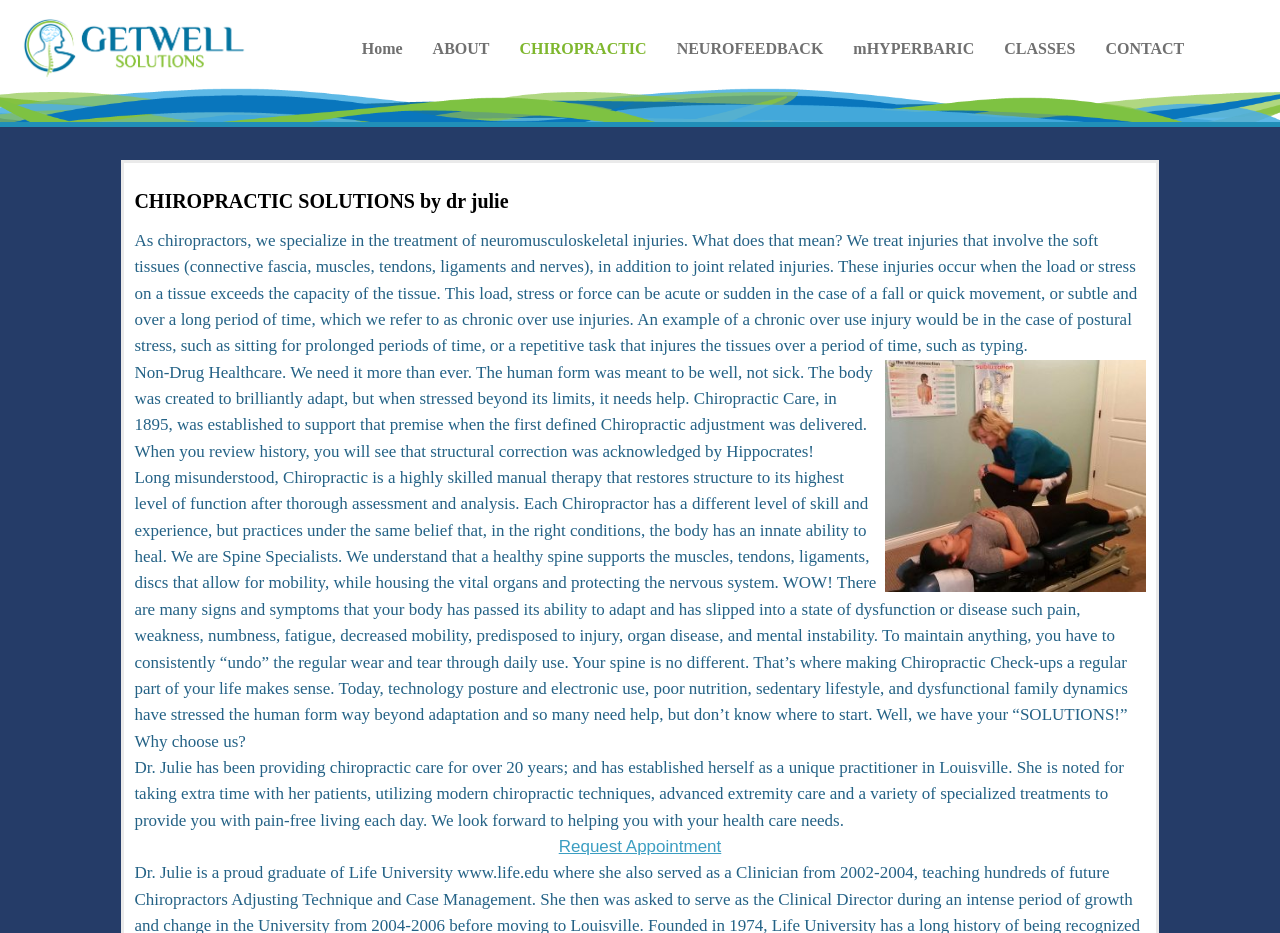Given the element description Home, specify the bounding box coordinates of the corresponding UI element in the format (top-left x, top-left y, bottom-right x, bottom-right y). All values must be between 0 and 1.

[0.271, 0.017, 0.326, 0.087]